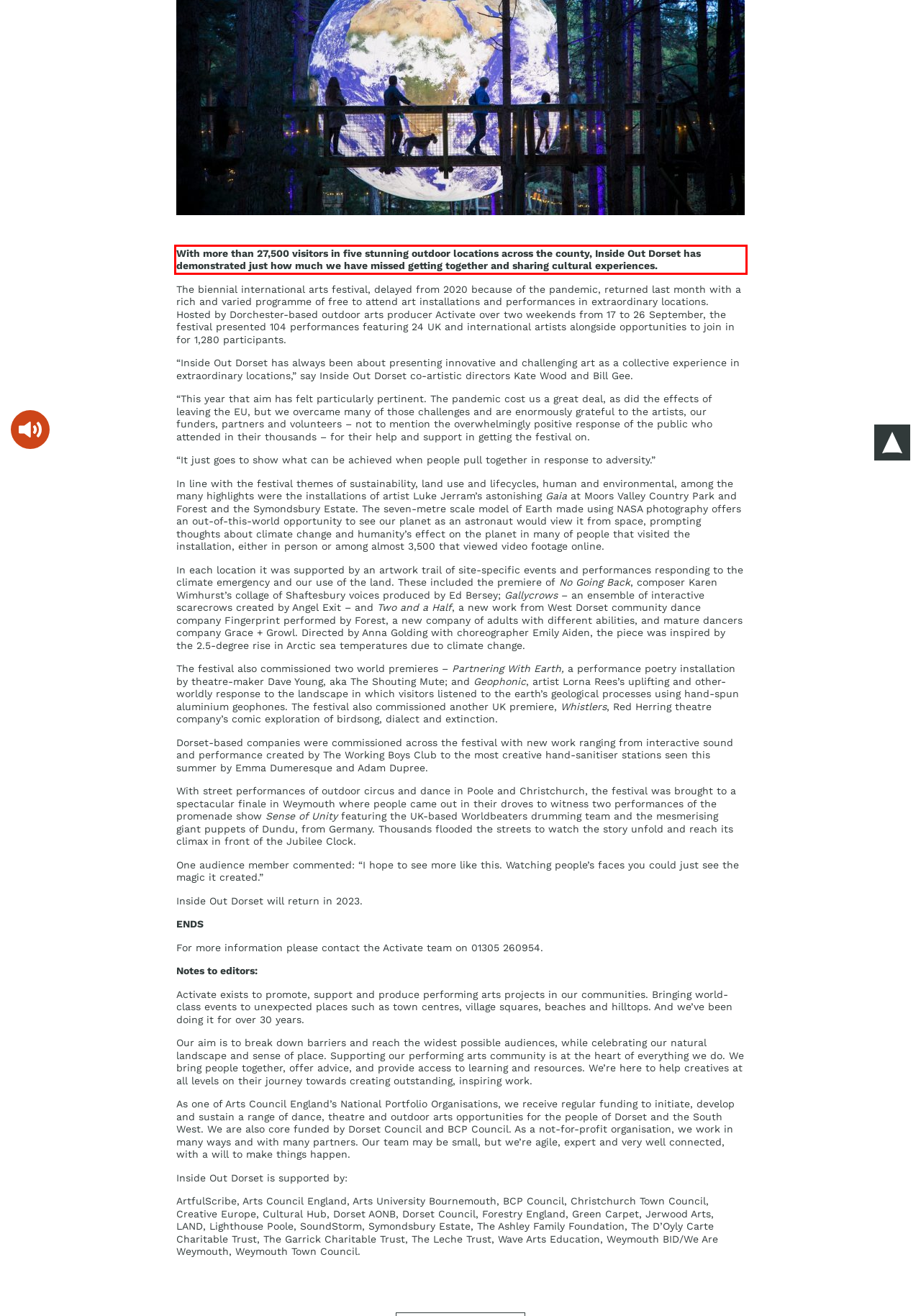Analyze the screenshot of the webpage that features a red bounding box and recognize the text content enclosed within this red bounding box.

With more than 27,500 visitors in five stunning outdoor locations across the county, Inside Out Dorset has demonstrated just how much we have missed getting together and sharing cultural experiences.